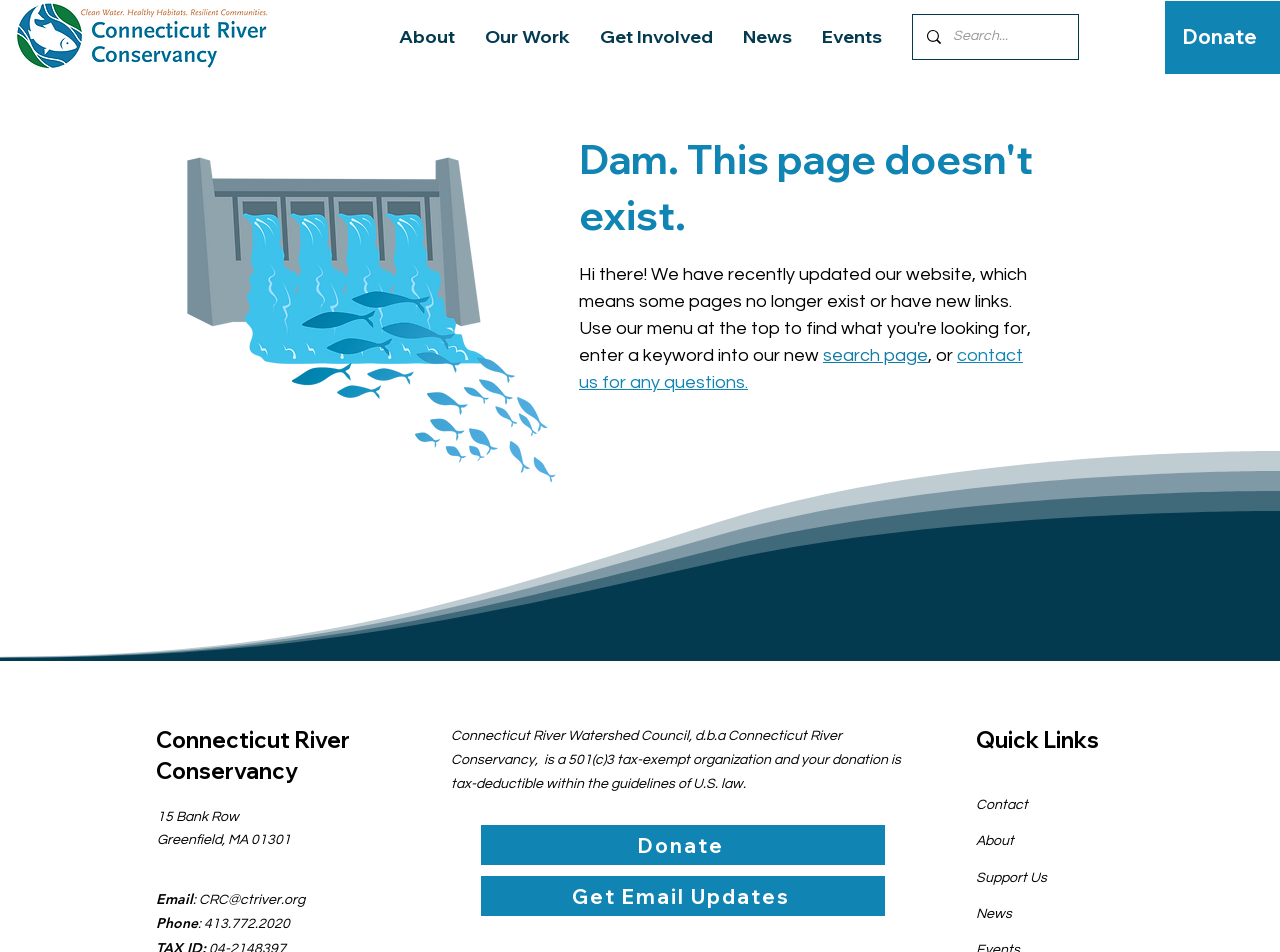Answer the question with a single word or phrase: 
What is the purpose of the search box?

Search the website